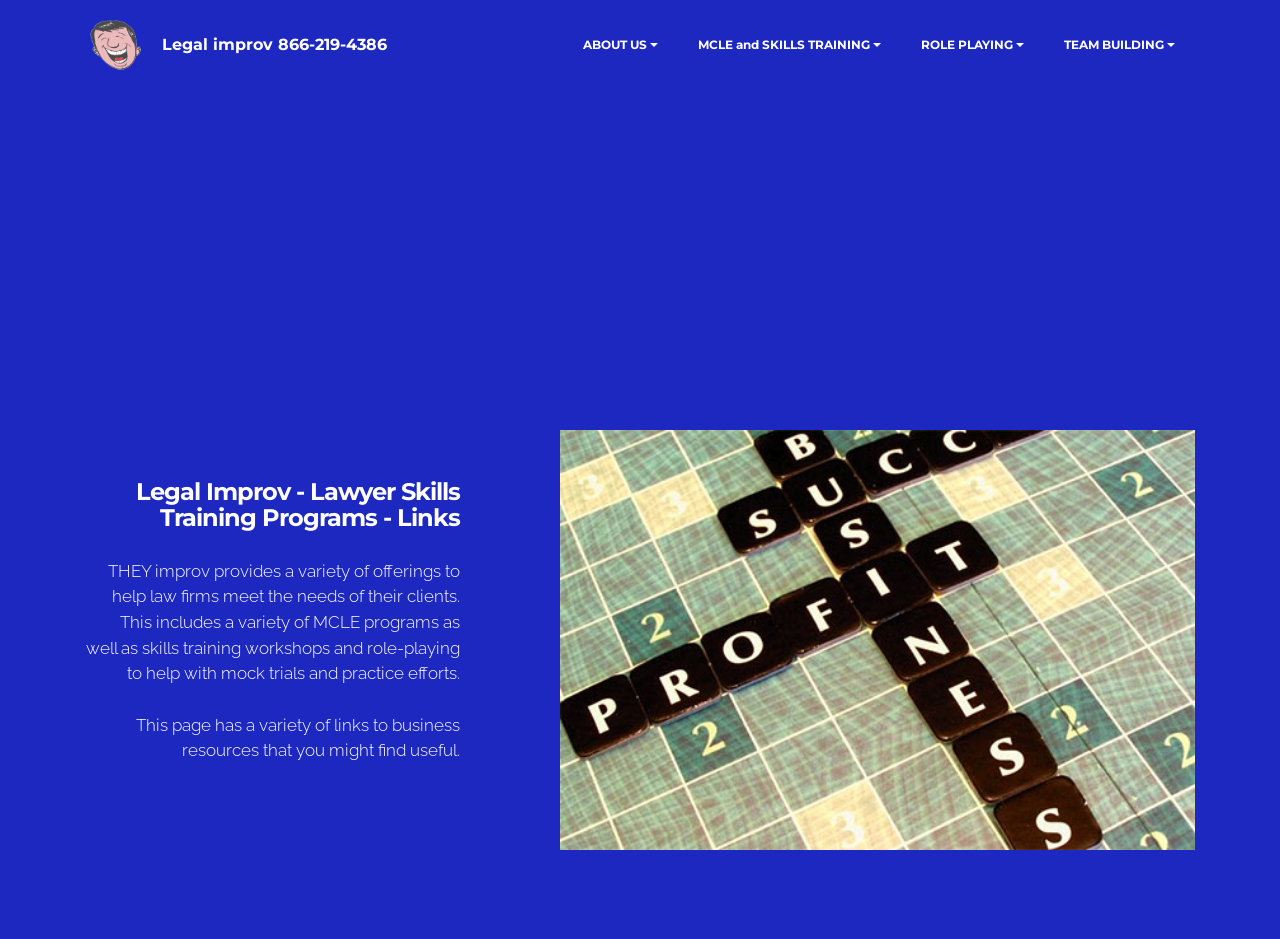What is the purpose of the webpage?
Please respond to the question with a detailed and well-explained answer.

The webpage is about lawyer skills training, as stated in the heading 'Legal Improv - Lawyer Skills Training Programs - Links', and the text 'THEY improv provides a variety of offerings to help law firms meet the needs of their clients.'.